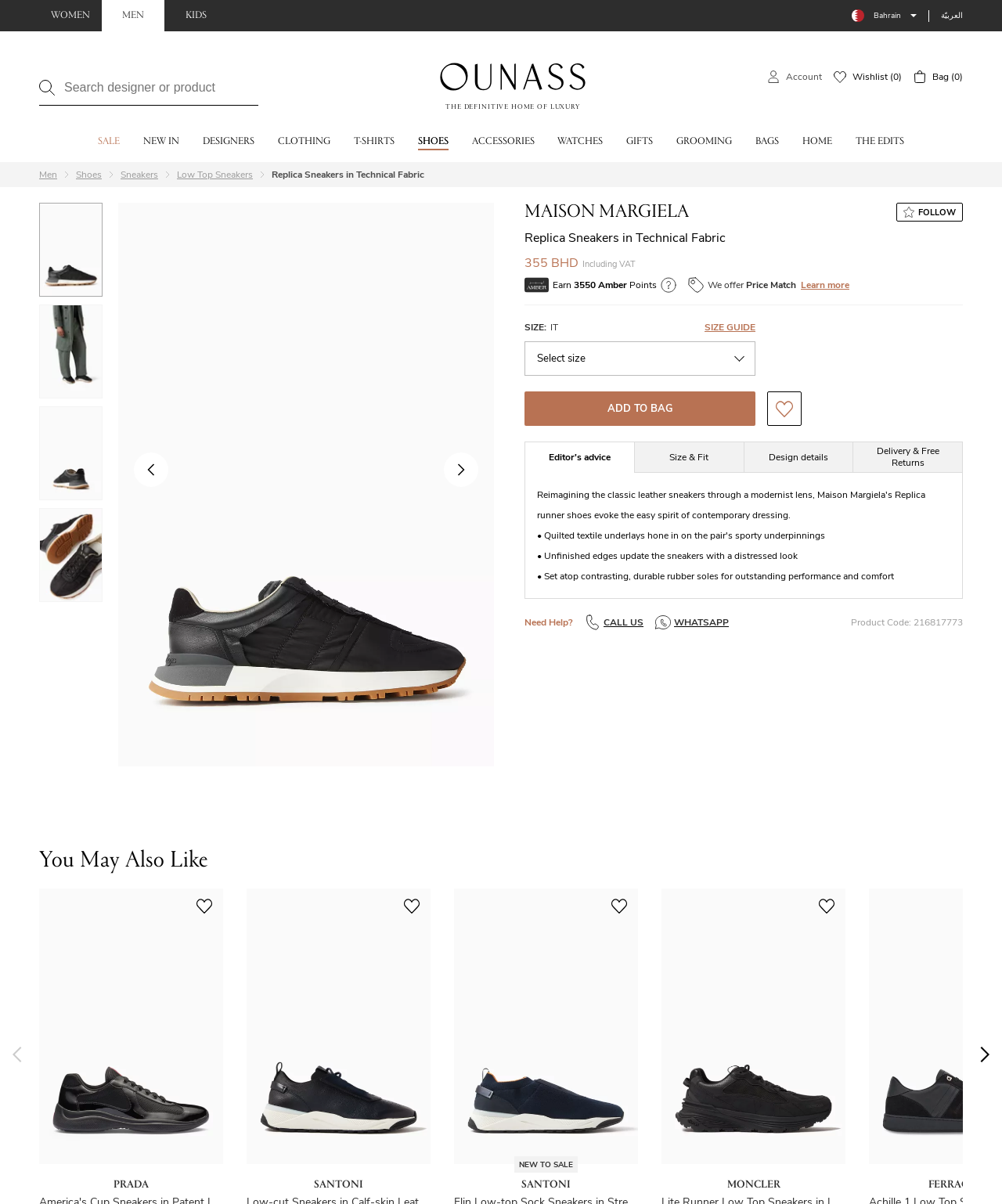What is the policy offered by the website?
Please use the image to provide an in-depth answer to the question.

The policy offered by the website can be found in the product description section, where it is written 'We offer Price Match'.